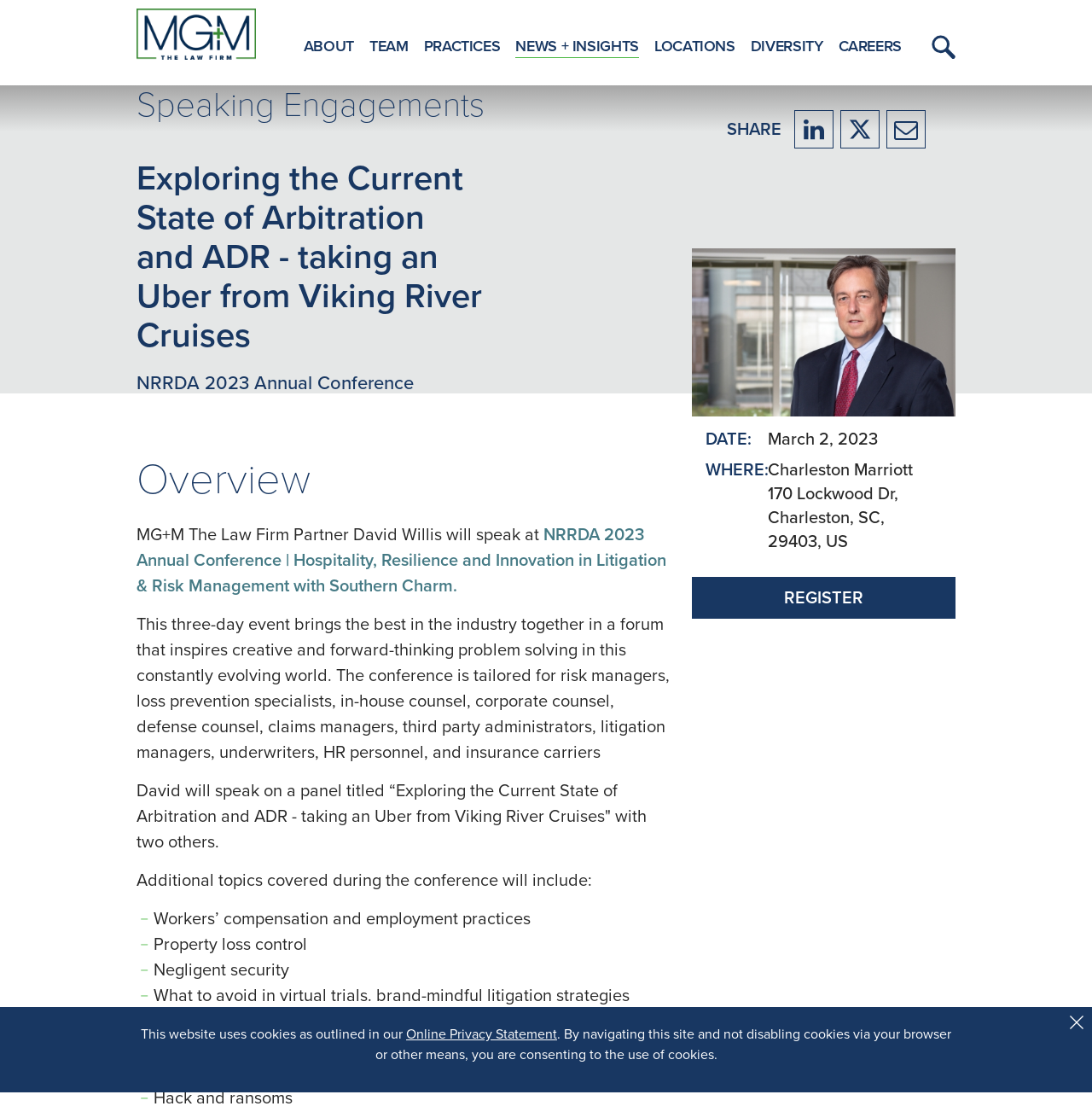Please indicate the bounding box coordinates of the element's region to be clicked to achieve the instruction: "Register for the event". Provide the coordinates as four float numbers between 0 and 1, i.e., [left, top, right, bottom].

[0.633, 0.519, 0.875, 0.557]